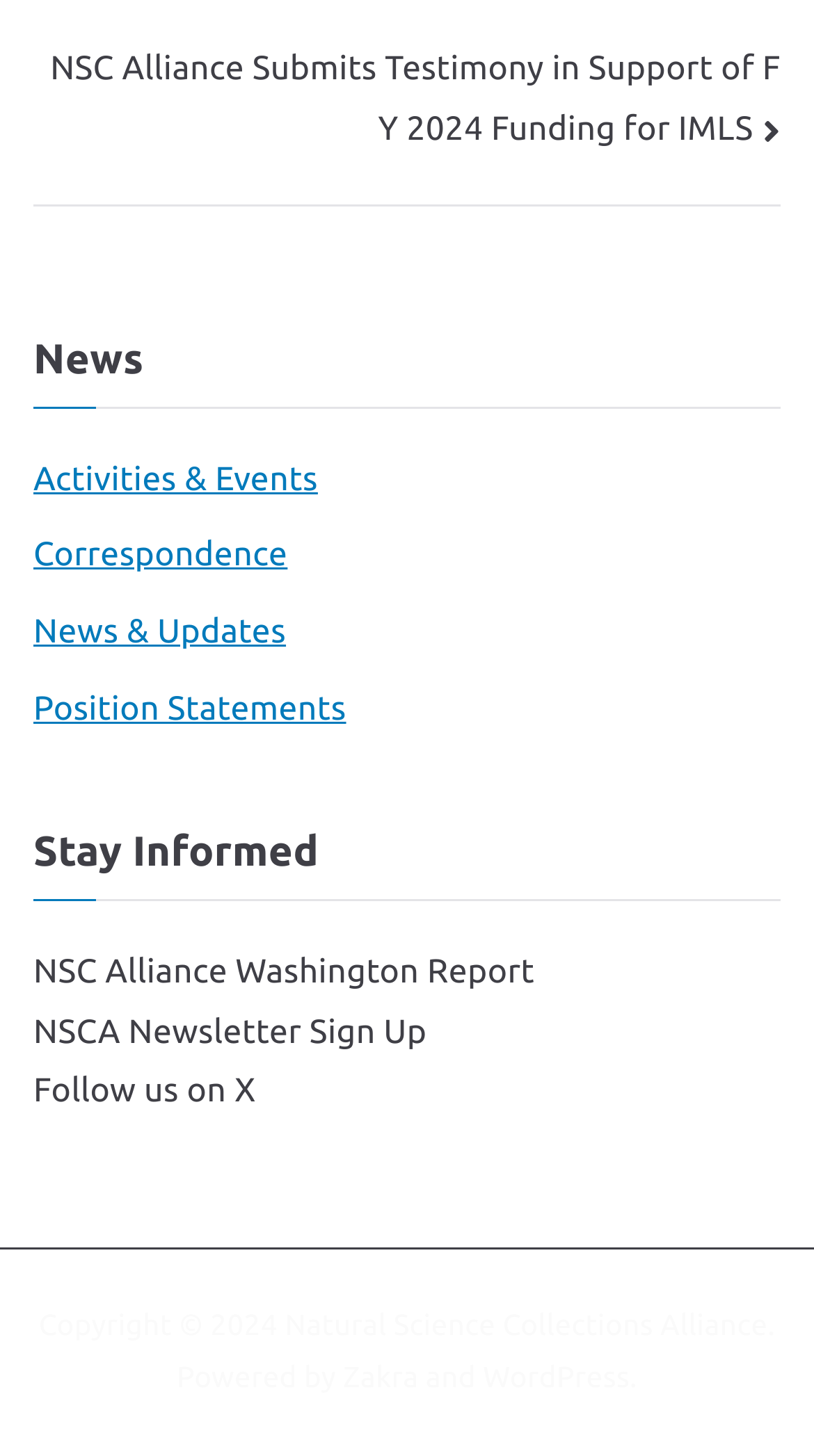Please specify the bounding box coordinates for the clickable region that will help you carry out the instruction: "View Activities & Events".

[0.041, 0.309, 0.391, 0.35]